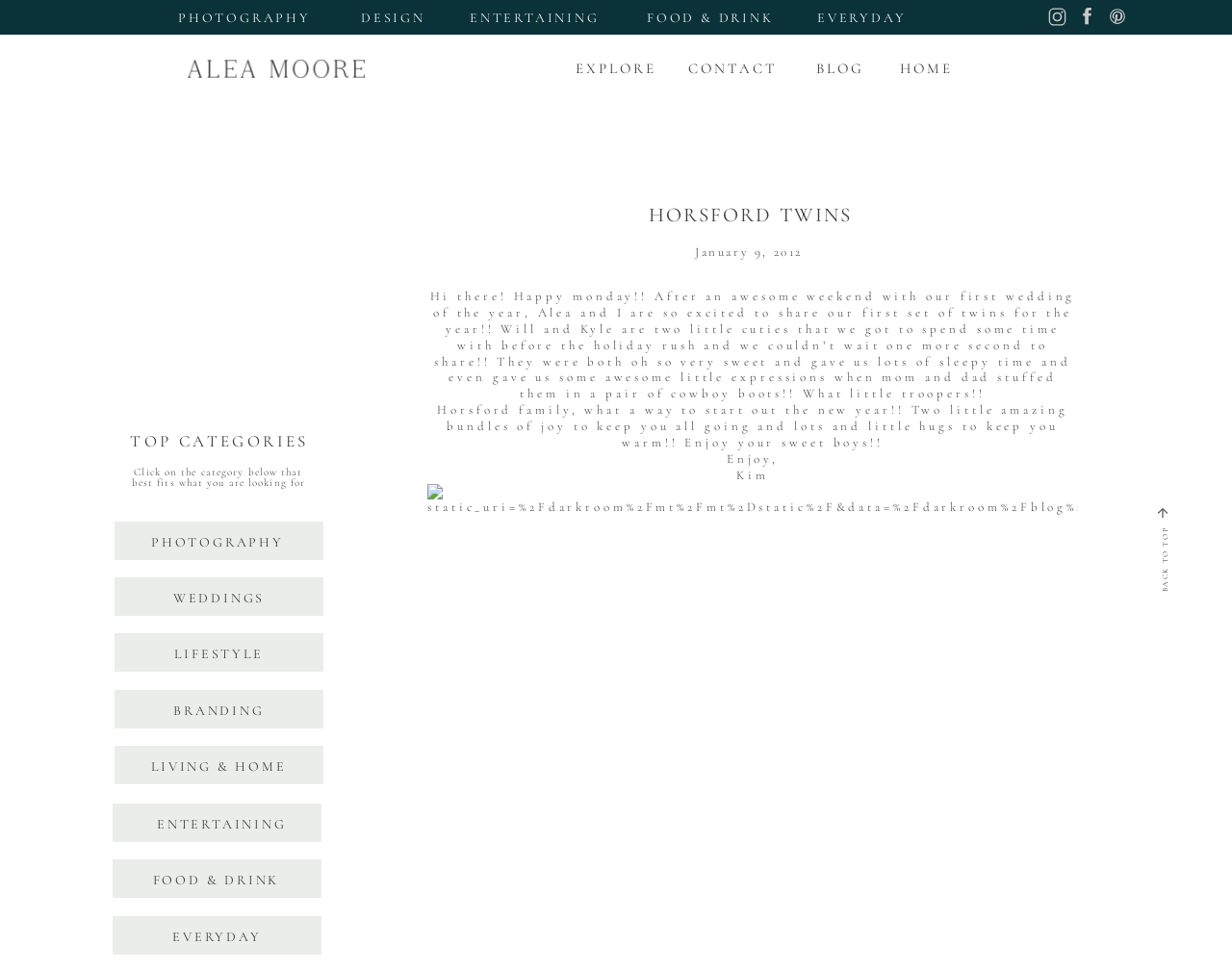How many links are there in the top navigation menu?
Using the information from the image, provide a comprehensive answer to the question.

The answer can be found by counting the number of link elements in the top navigation menu, which includes 'BLOG', 'CONTACT', 'EXPLORE', 'HOME', 'DESIGN', and 'FOOD & DRINK'.